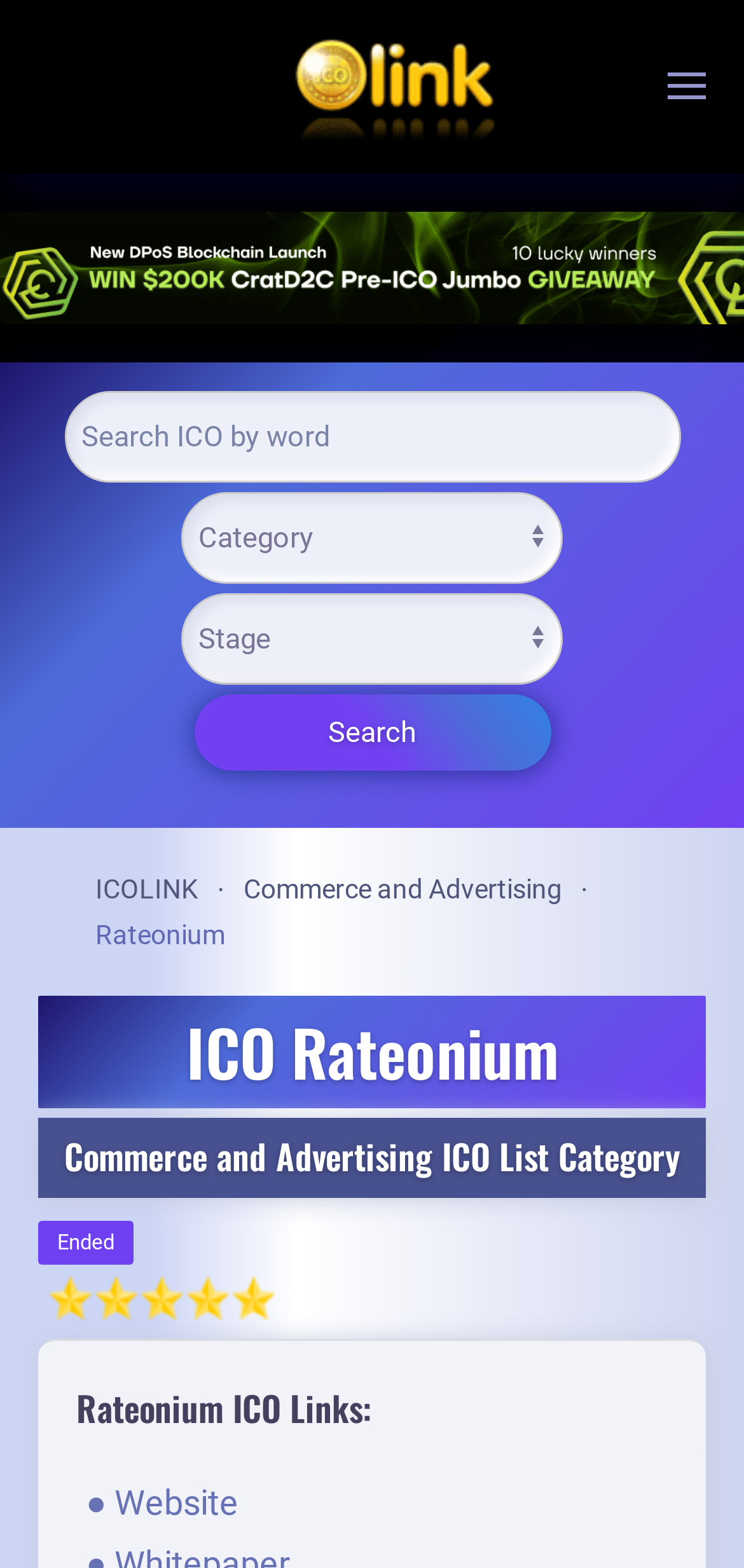Kindly respond to the following question with a single word or a brief phrase: 
What is the purpose of the 'Search' button?

Search ICO by word